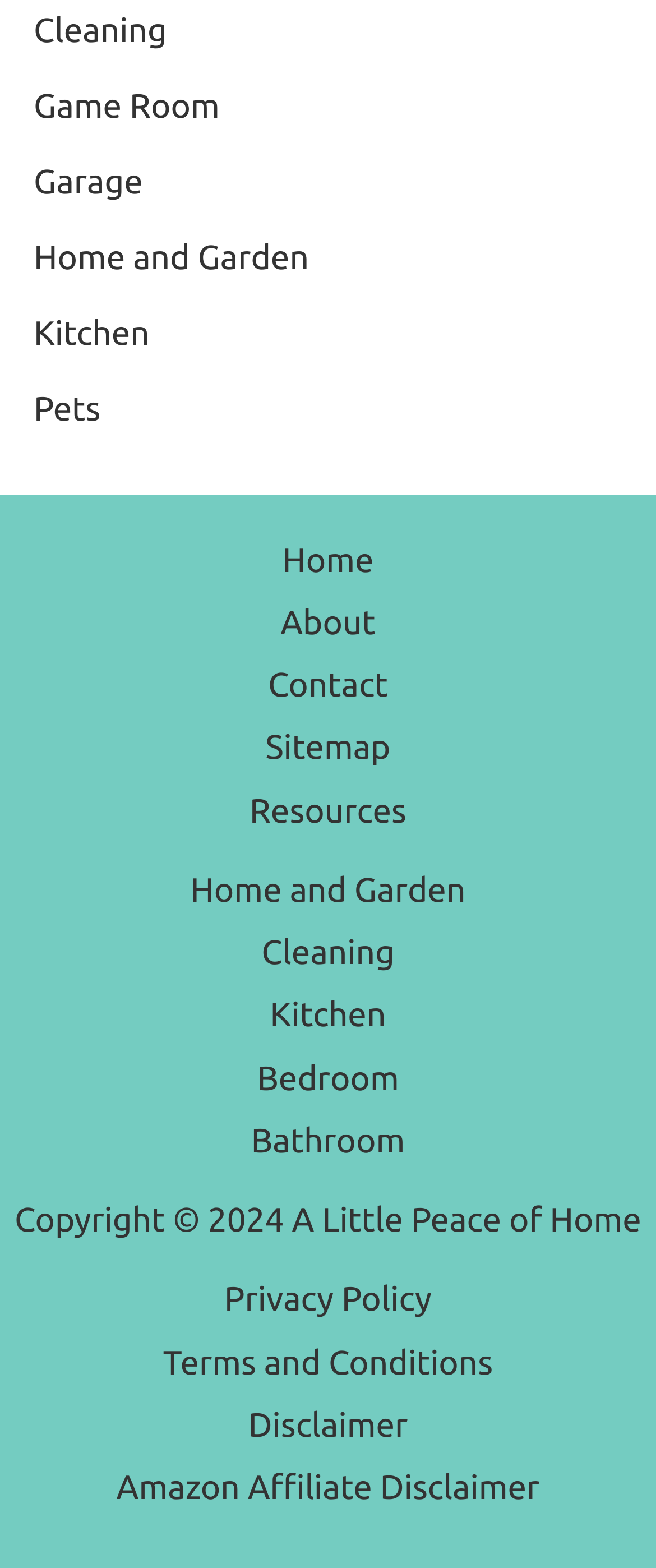What categories are available in the top menu?
Based on the image content, provide your answer in one word or a short phrase.

Home and Garden, etc.